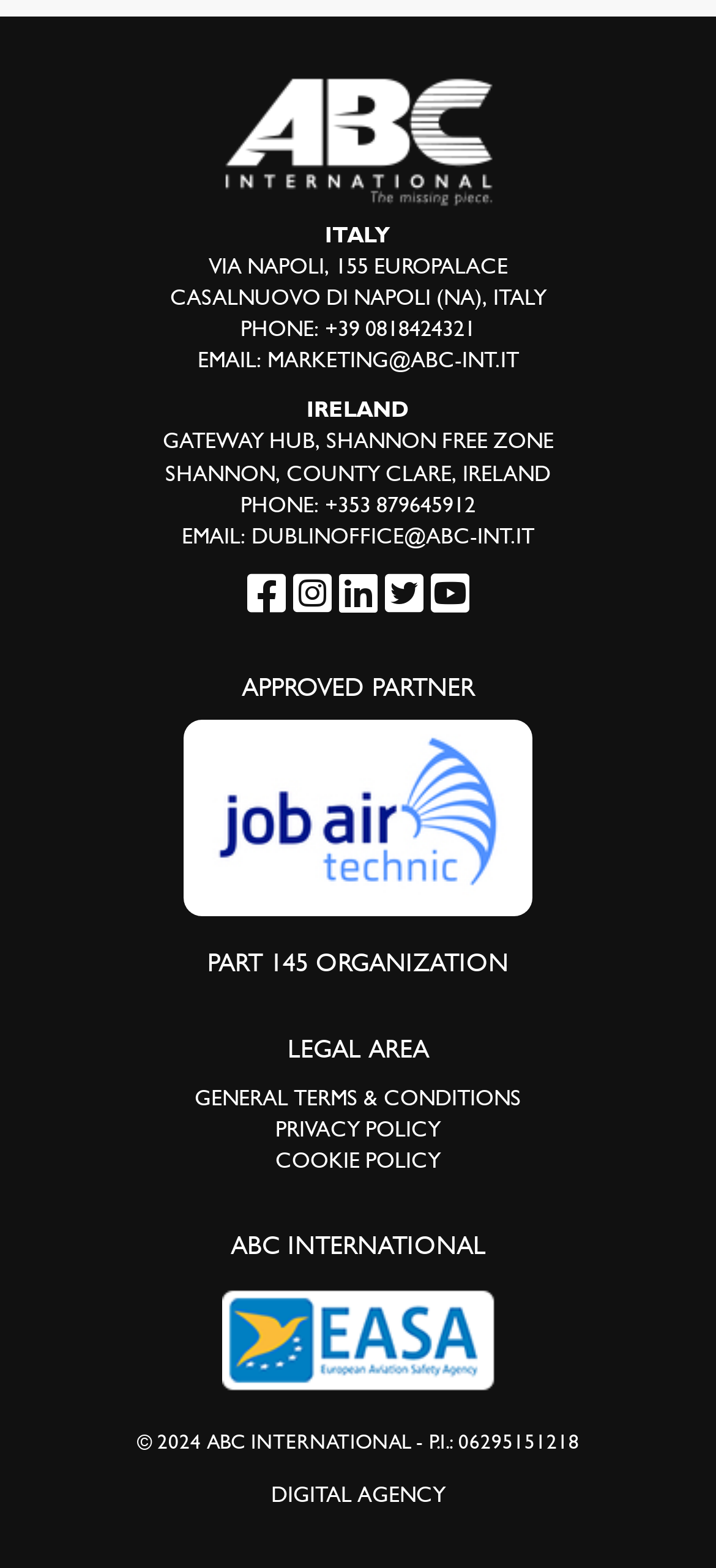Give a one-word or one-phrase response to the question:
How many social media links are provided?

5